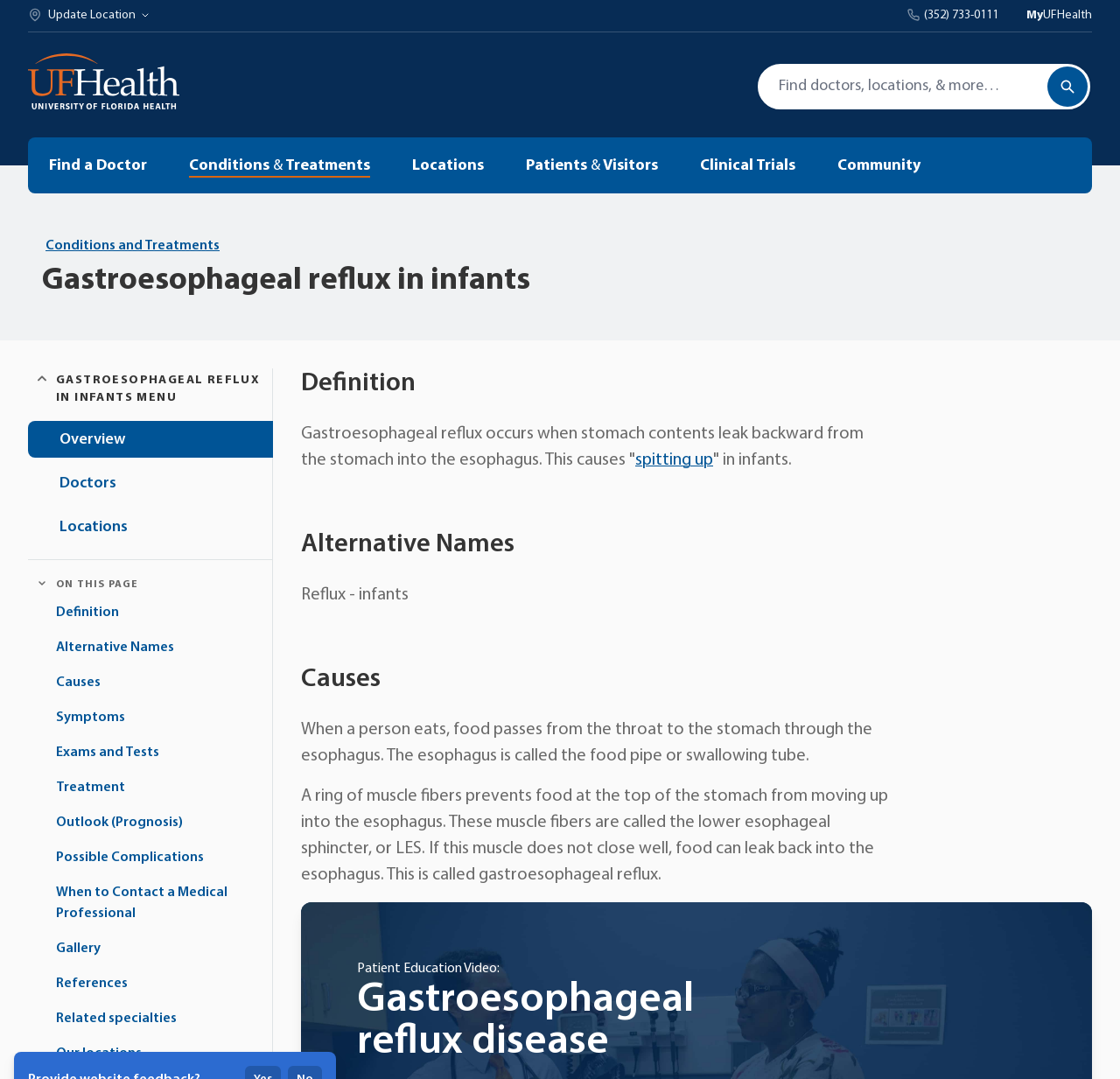Write an extensive caption that covers every aspect of the webpage.

The webpage is about Gastroesophageal reflux in infants, provided by UF Health. At the top, there is a navigation menu with links to "Find a Doctor", "Conditions & Treatments", "Locations", "Patients & Visitors", and "Clinical Trials". Below this menu, there is a search bar with a button to initiate the search. 

On the left side, there is a secondary navigation menu with links to "Billing", "Insurance", "Events", "Make a gift", "Careers", "Volunteer", "Education", "Research", and "About". 

The main content of the webpage is divided into sections, including "Definition", "Alternative Names", "Causes", "Symptoms", "Exams and Tests", "Treatment", "Outlook (Prognosis)", "Possible Complications", "When to Contact a Medical Professional", "Gallery", "References", and "Related specialties". Each section has a heading and a brief description or explanation. 

The "Definition" section explains that Gastroesophageal reflux occurs when stomach contents leak backward from the stomach into the esophagus, causing "spitting up" in infants. The "Causes" section describes how food passes from the throat to the stomach through the esophagus and how a ring of muscle fibers prevents food from moving up into the esophagus. 

At the bottom of the page, there is a patient education video about Gastroesophageal reflux disease.